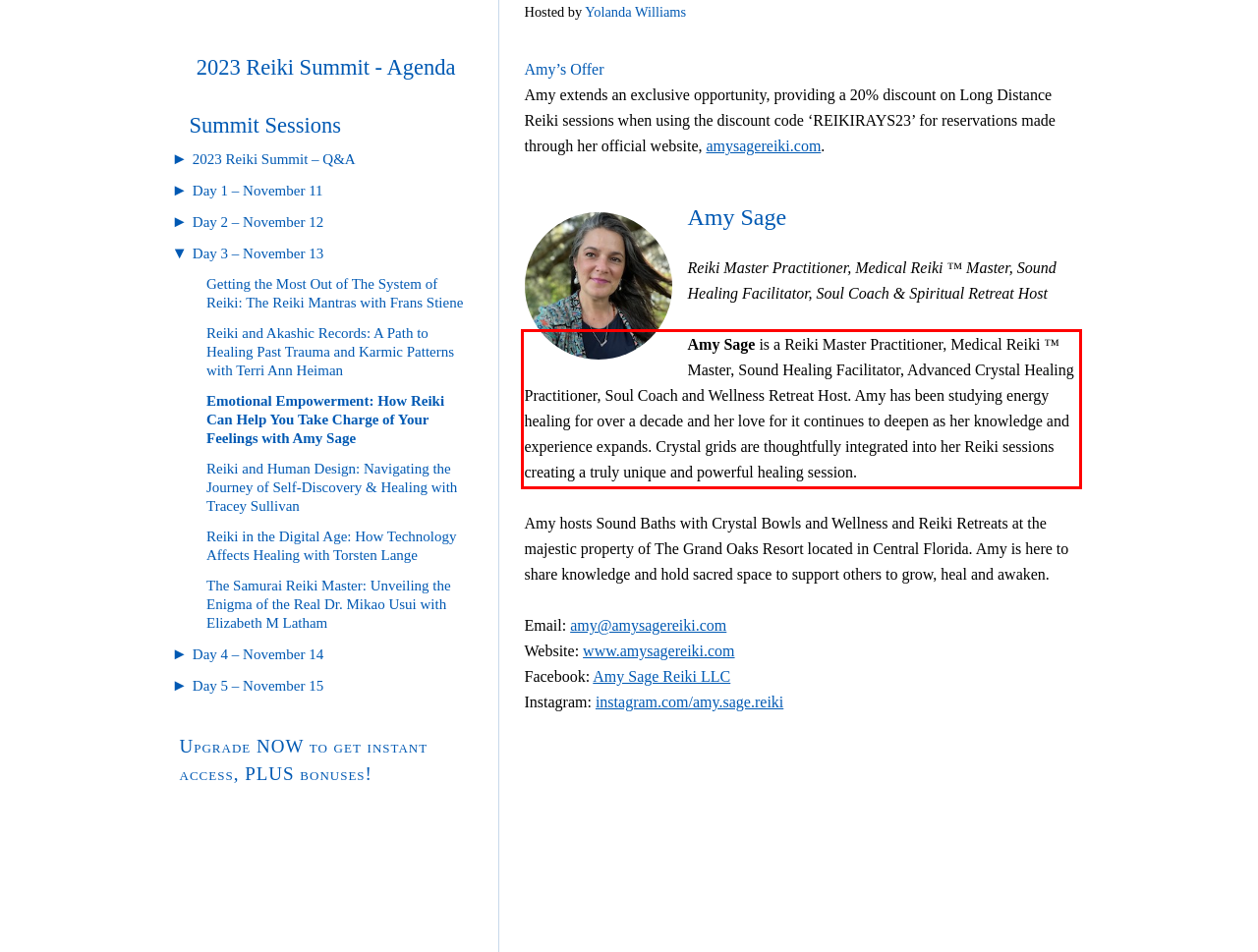From the screenshot of the webpage, locate the red bounding box and extract the text contained within that area.

Amy Sage is a Reiki Master Practitioner, Medical Reiki ™ Master, Sound Healing Facilitator, Advanced Crystal Healing Practitioner, Soul Coach and Wellness Retreat Host. Amy has been studying energy healing for over a decade and her love for it continues to deepen as her knowledge and experience expands. Crystal grids are thoughtfully integrated into her Reiki sessions creating a truly unique and powerful healing session.